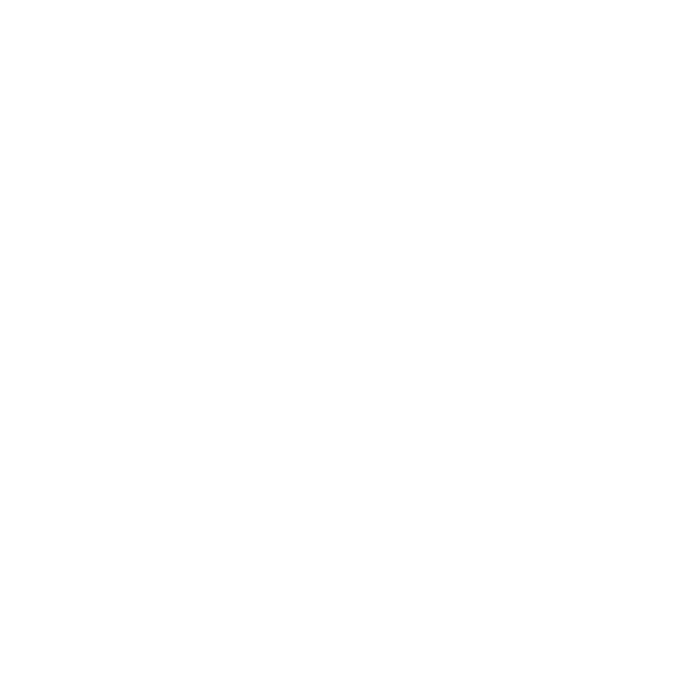Explain what is happening in the image with elaborate details.

The image showcases the Parker 78R-GR Textured Graphite Safety Razor, an essential grooming tool designed for a superior shaving experience. This three-piece double edge safety razor features a meticulously textured electroplated handle, offering a secure grip even when wet or soapy. The newly designed razor head is engineered to provide a close yet comfortable shave, making it suitable for everyone, regardless of gender. With a perfect blend of efficiency and gentleness, the Parker 78R design emphasizes both performance and aesthetics, ideal for those looking to elevate their shaving routine.